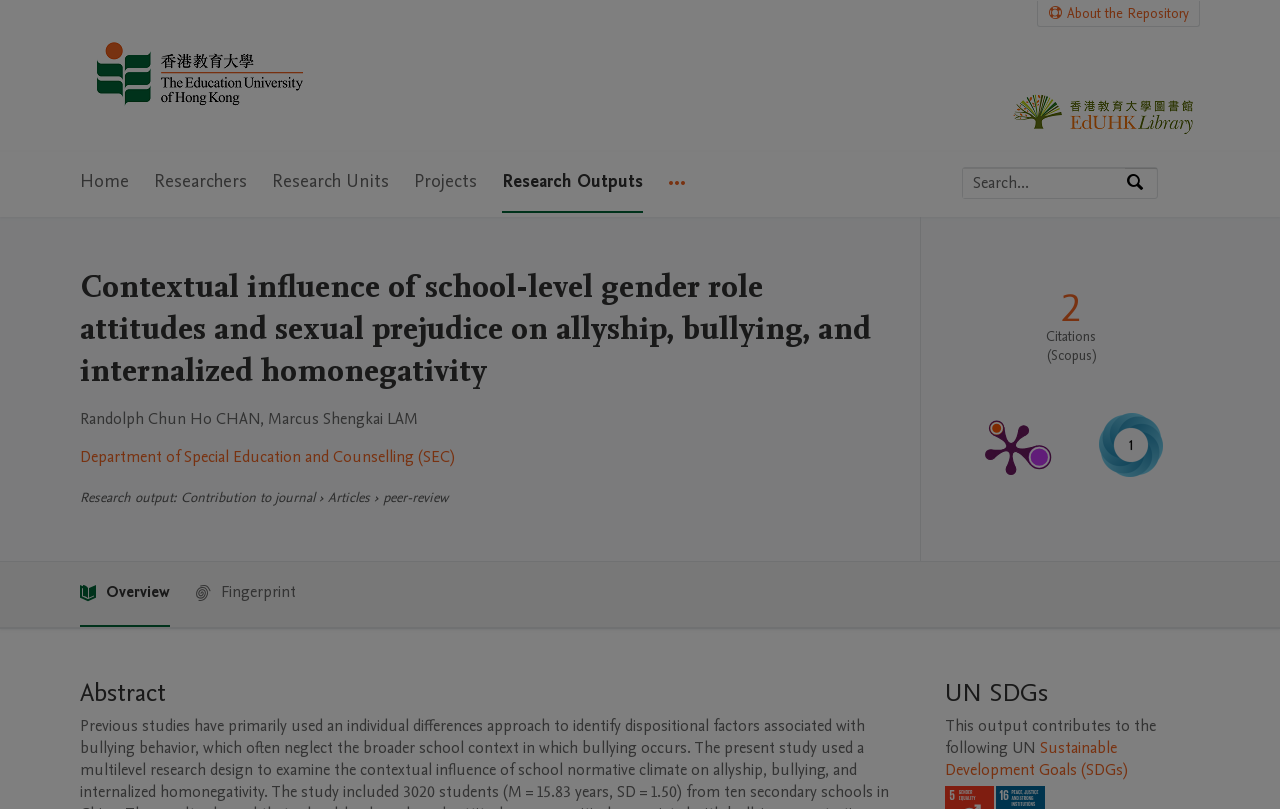Determine the coordinates of the bounding box for the clickable area needed to execute this instruction: "Read the abstract".

[0.062, 0.835, 0.712, 0.877]